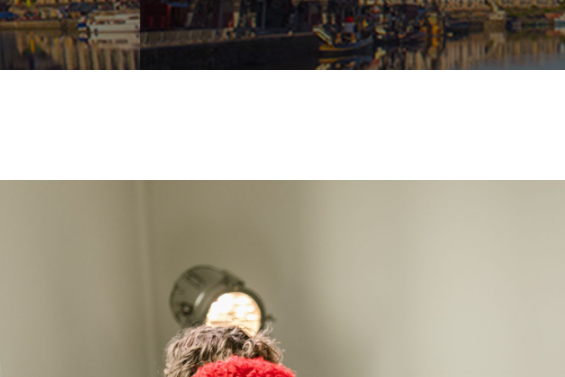Describe all the important aspects and details of the image.

The image features a close-up of a person with curly, grey hair, who is adorned in a vibrant red top. Their expression exudes warmth and friendliness, suggesting a welcoming demeanor. Soft lighting illuminates the scene, highlighting their features and the soft textures of their outfit, while a spotlight in the background adds a professional touch, hinting at a creative or artistic context. This image embodies a sense of approachability, ideal for a service-focused organization, like Archie & Kingsley Associates Limited, which prides itself on professionalism and a client-centered approach in business and accounting solutions. The setting may suggest a creative workspace, further enhancing the welcoming atmosphere that the business aims to convey.